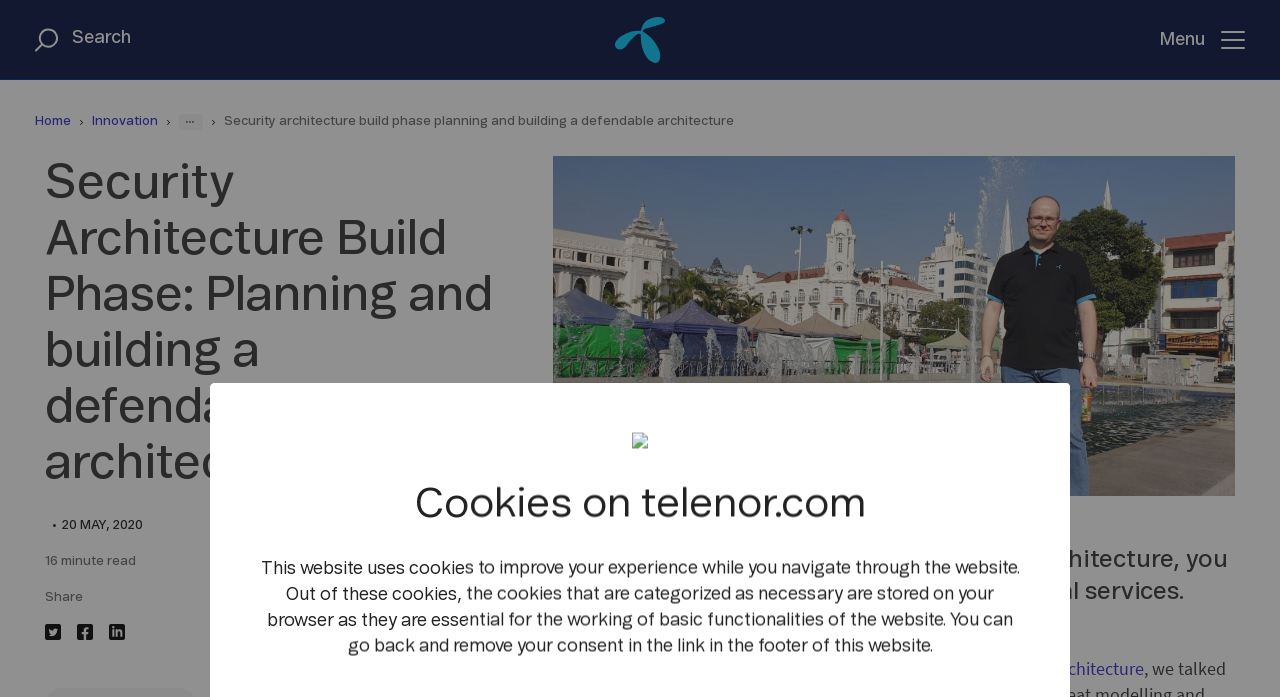Refer to the screenshot and give an in-depth answer to this question: What is the purpose of the cookies on the website?

I found the purpose of the cookies on the website by reading the static text element on the webpage, which is located at the bottom of the webpage. The static text element contains the text 'This website uses cookies to improve your experience while you navigate through the website'.